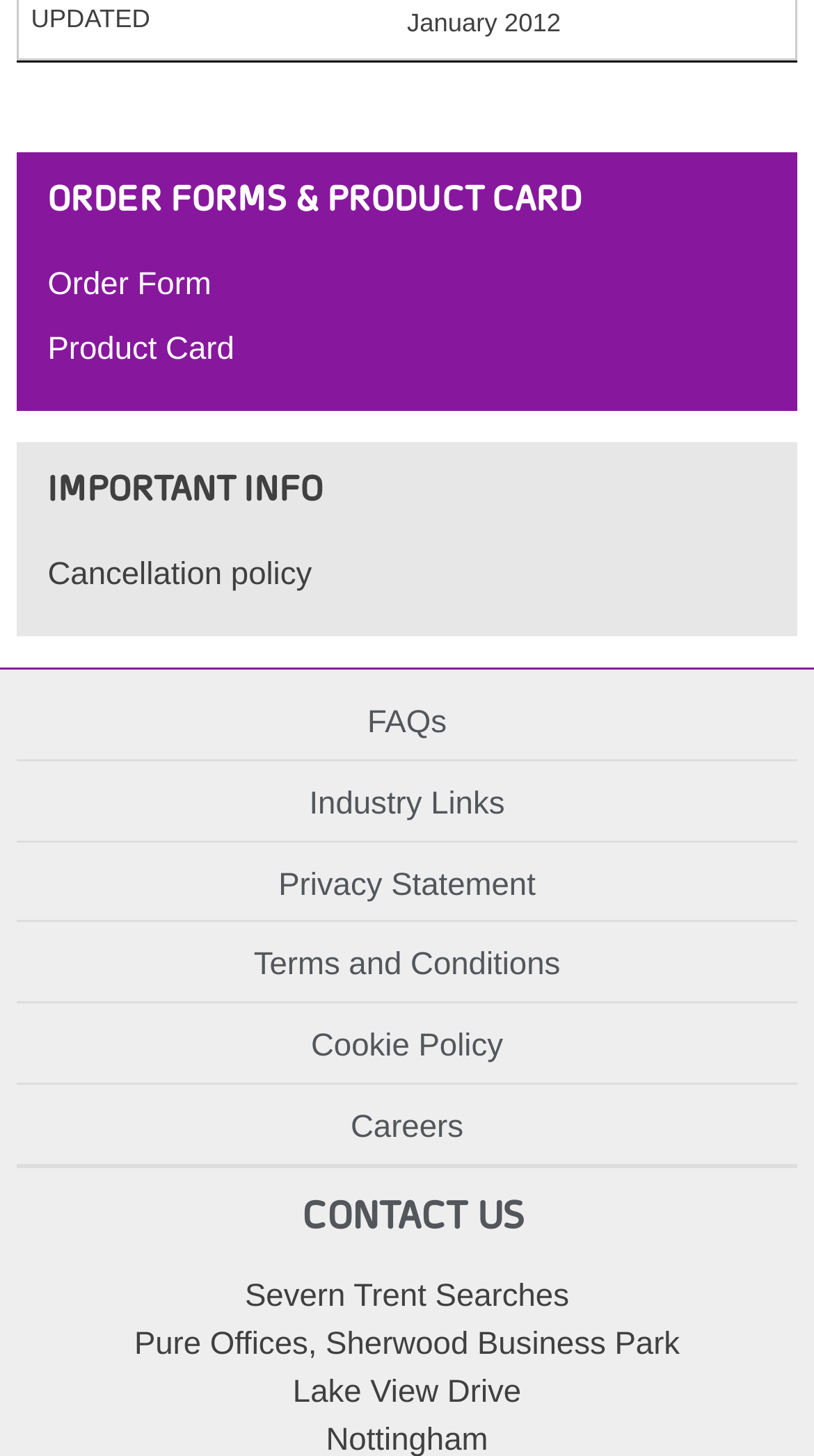Pinpoint the bounding box coordinates of the element that must be clicked to accomplish the following instruction: "Donate to the website". The coordinates should be in the format of four float numbers between 0 and 1, i.e., [left, top, right, bottom].

None